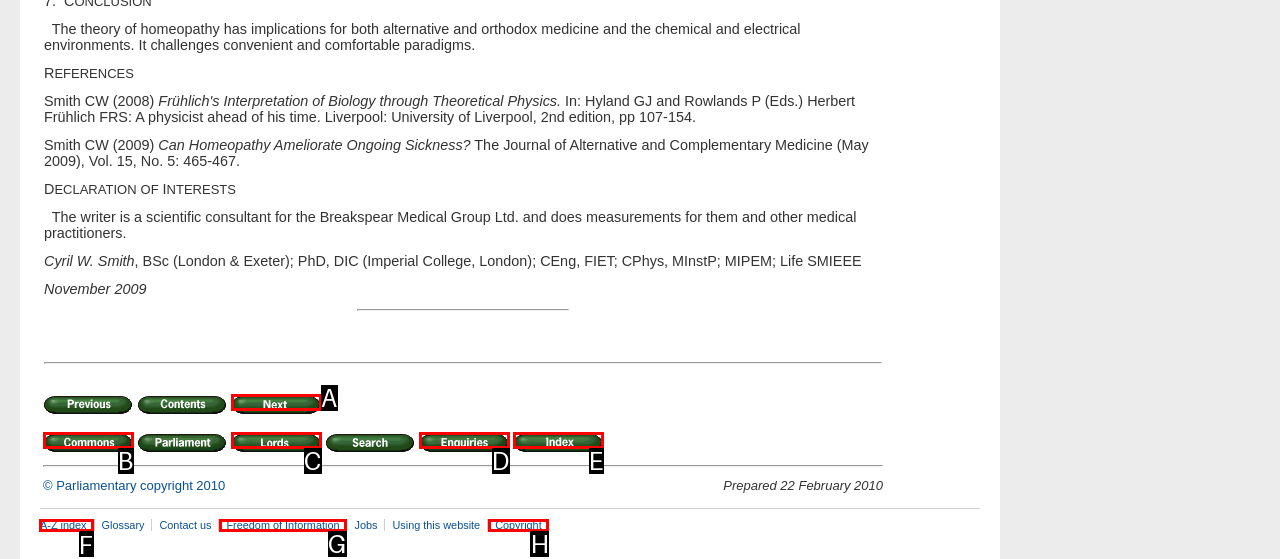Based on the choices marked in the screenshot, which letter represents the correct UI element to perform the task: view A-Z index?

F